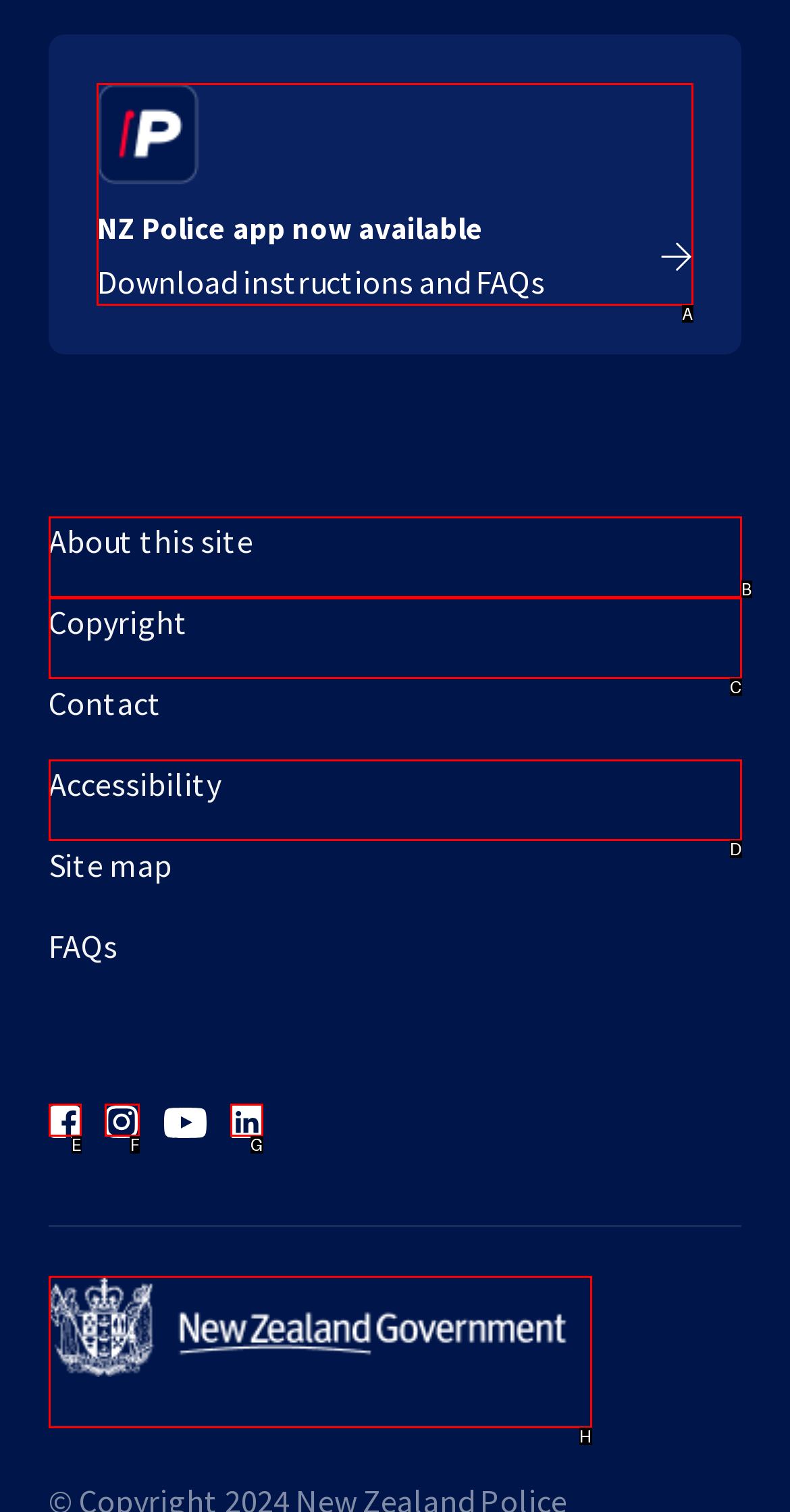Look at the highlighted elements in the screenshot and tell me which letter corresponds to the task: Follow on Twitter.

None